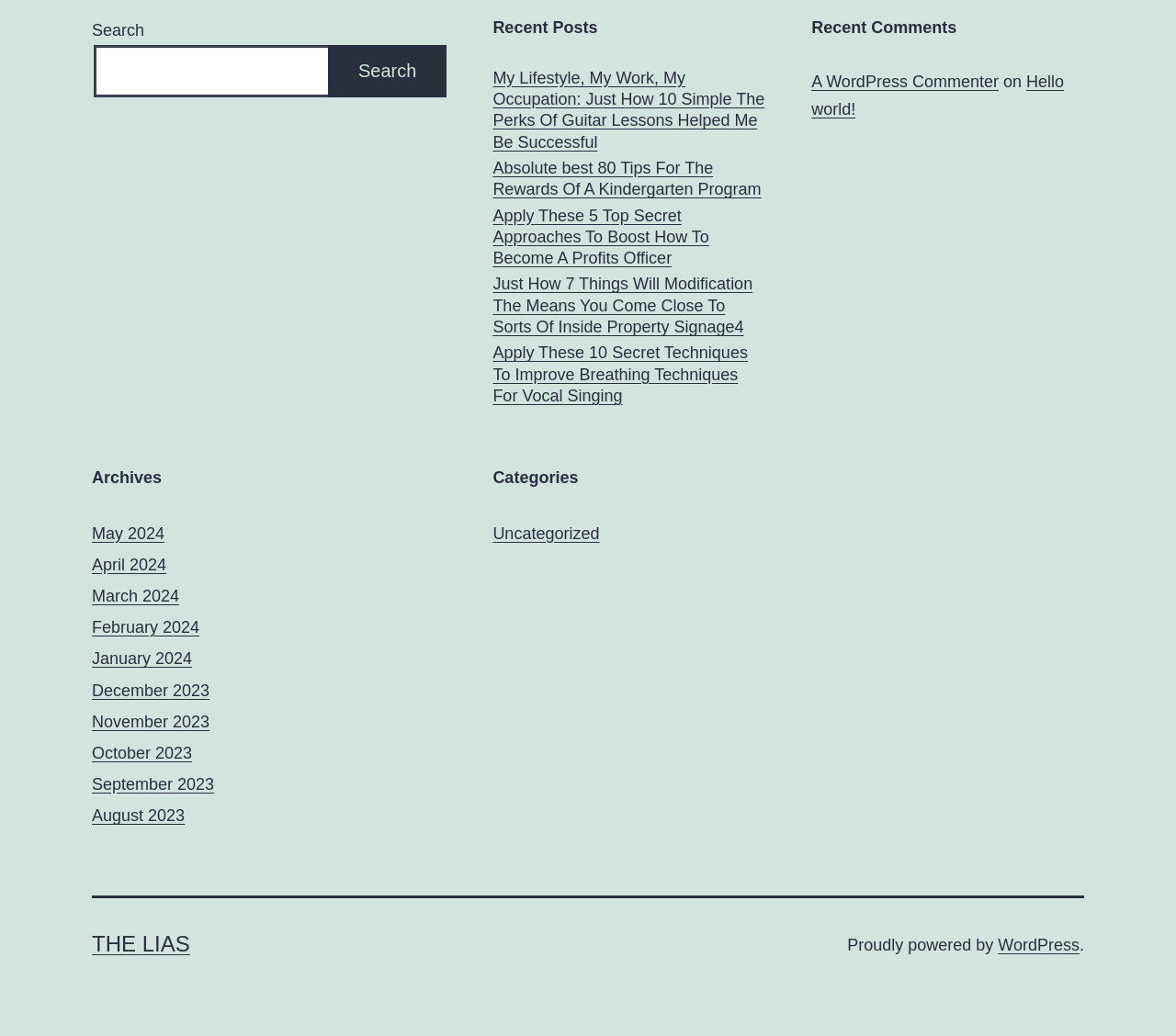Please identify the bounding box coordinates of the clickable area that will fulfill the following instruction: "Explore the Uncategorized category". The coordinates should be in the format of four float numbers between 0 and 1, i.e., [left, top, right, bottom].

[0.419, 0.506, 0.51, 0.524]